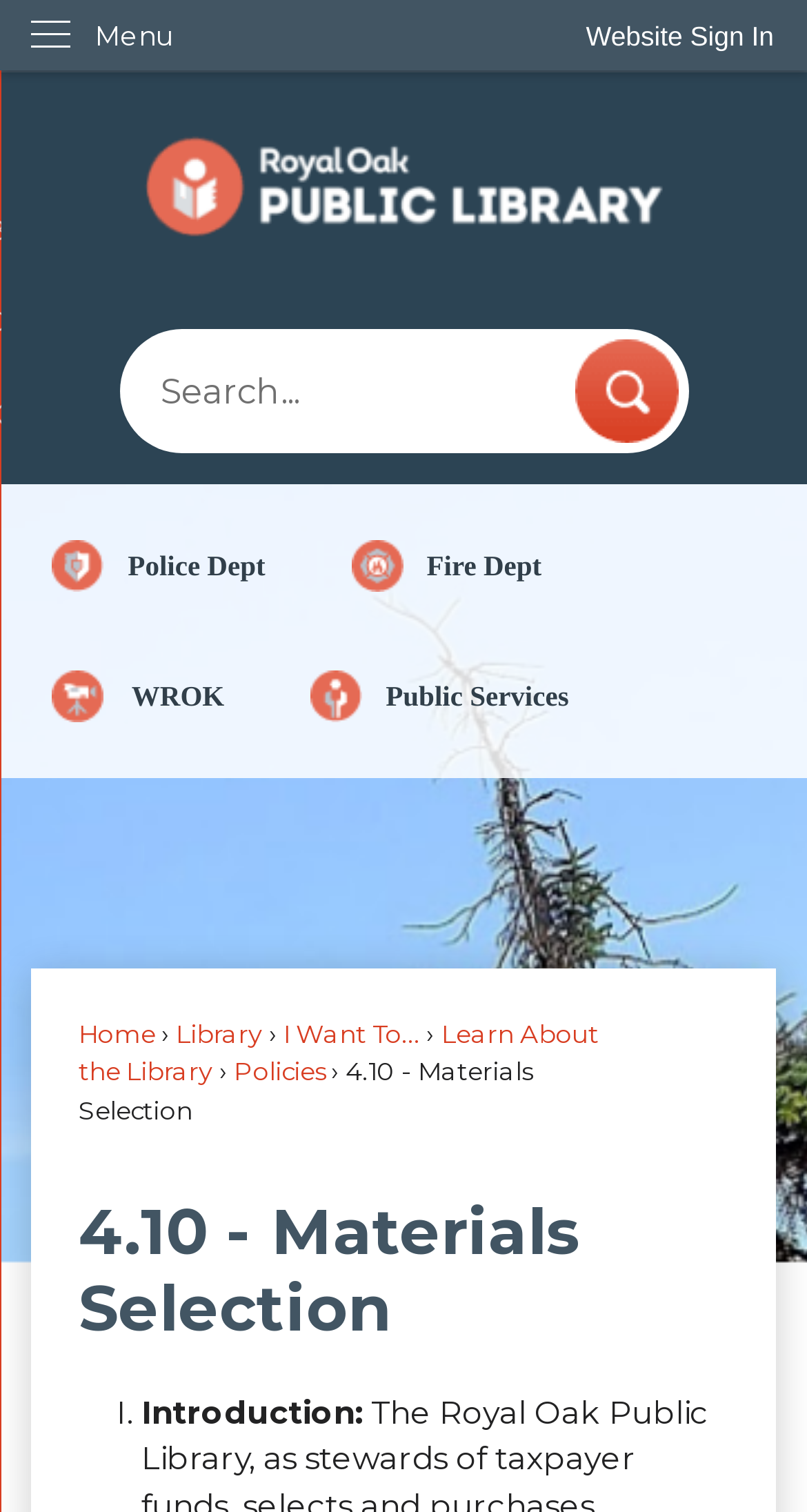Locate the bounding box coordinates of the area where you should click to accomplish the instruction: "Search for something".

[0.147, 0.218, 0.853, 0.3]